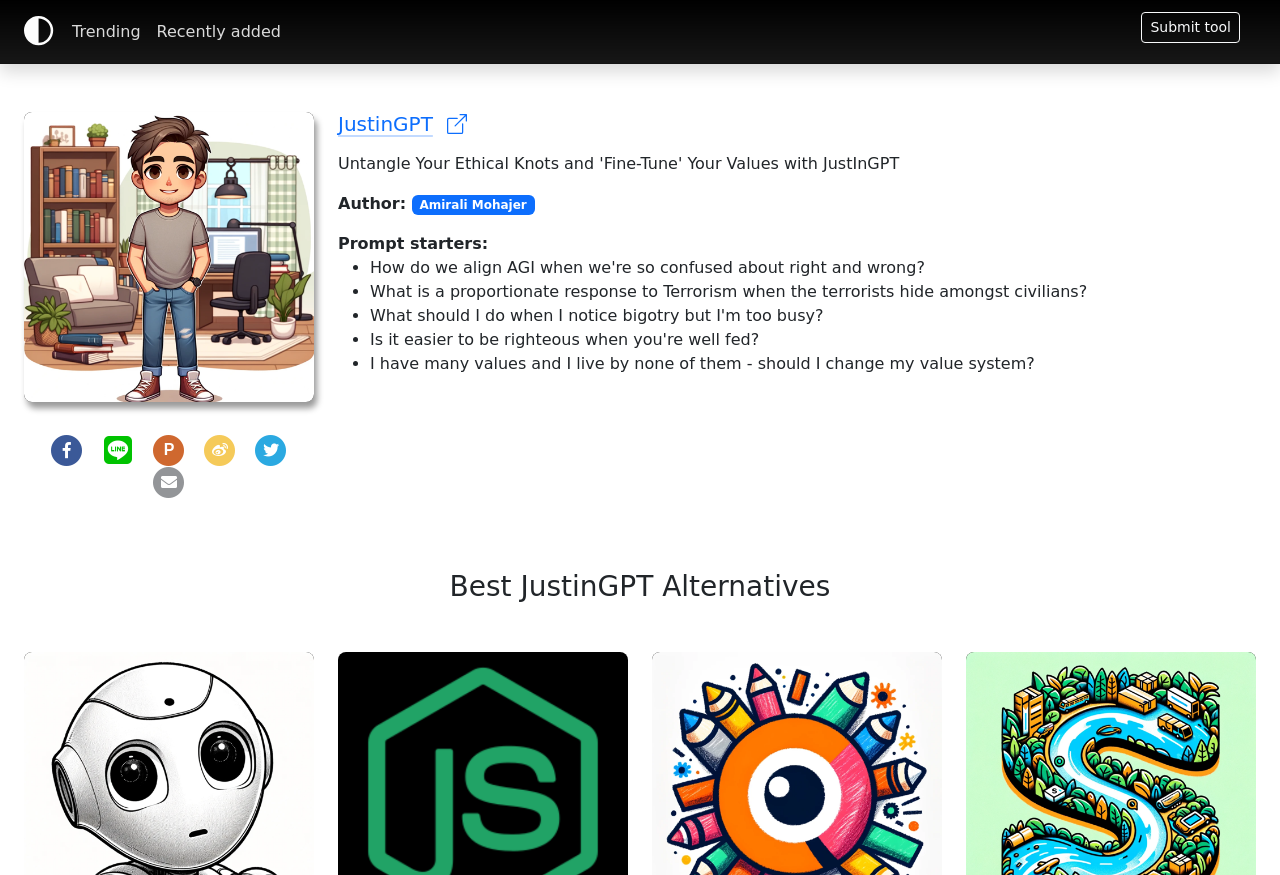Please identify the bounding box coordinates of the area that needs to be clicked to fulfill the following instruction: "Click on the 'Submit tool' link."

[0.892, 0.014, 0.969, 0.049]